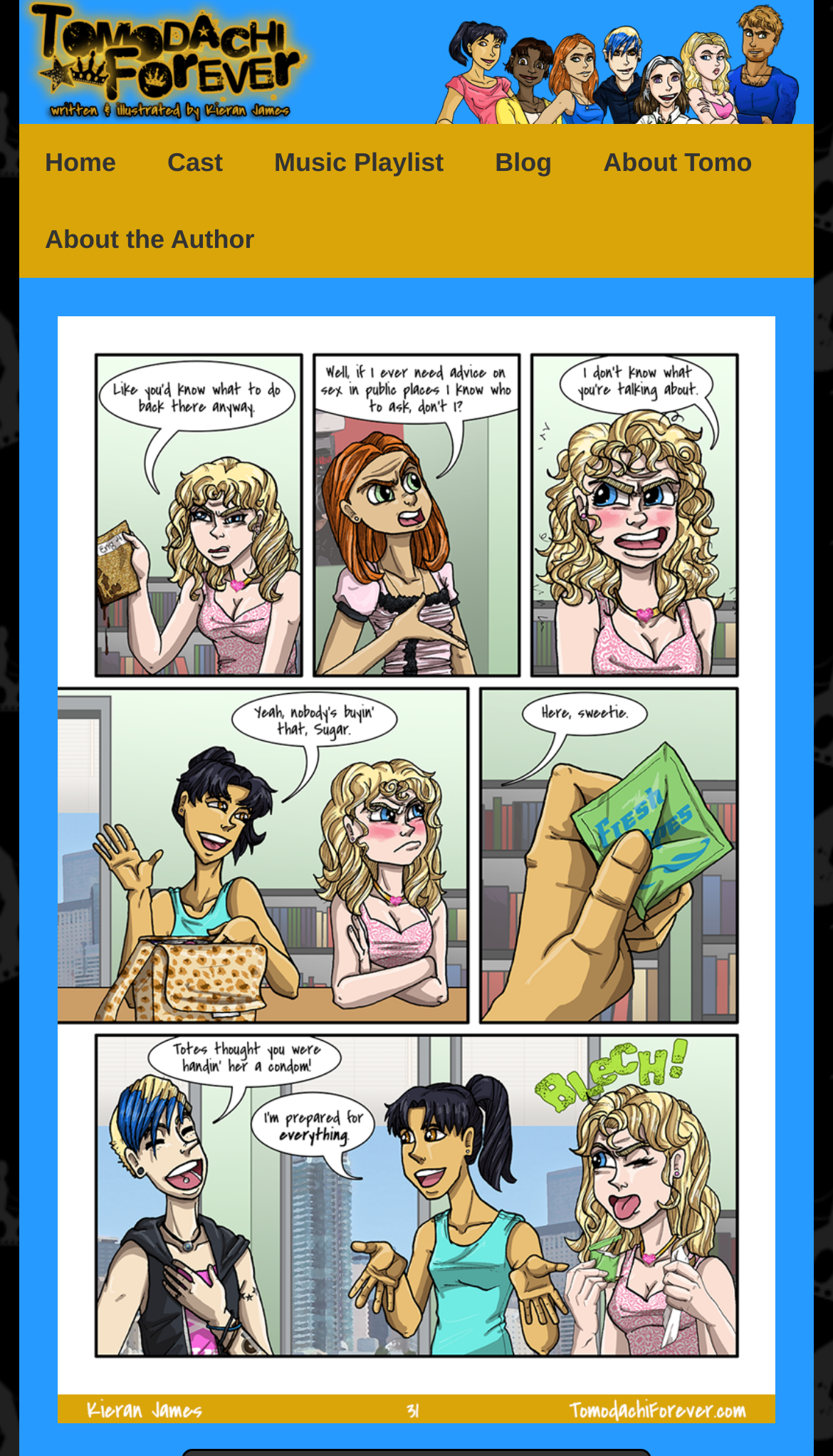Identify the bounding box coordinates for the UI element described as follows: Blog. Use the format (top-left x, top-left y, bottom-right x, bottom-right y) and ensure all values are floating point numbers between 0 and 1.

[0.563, 0.085, 0.693, 0.138]